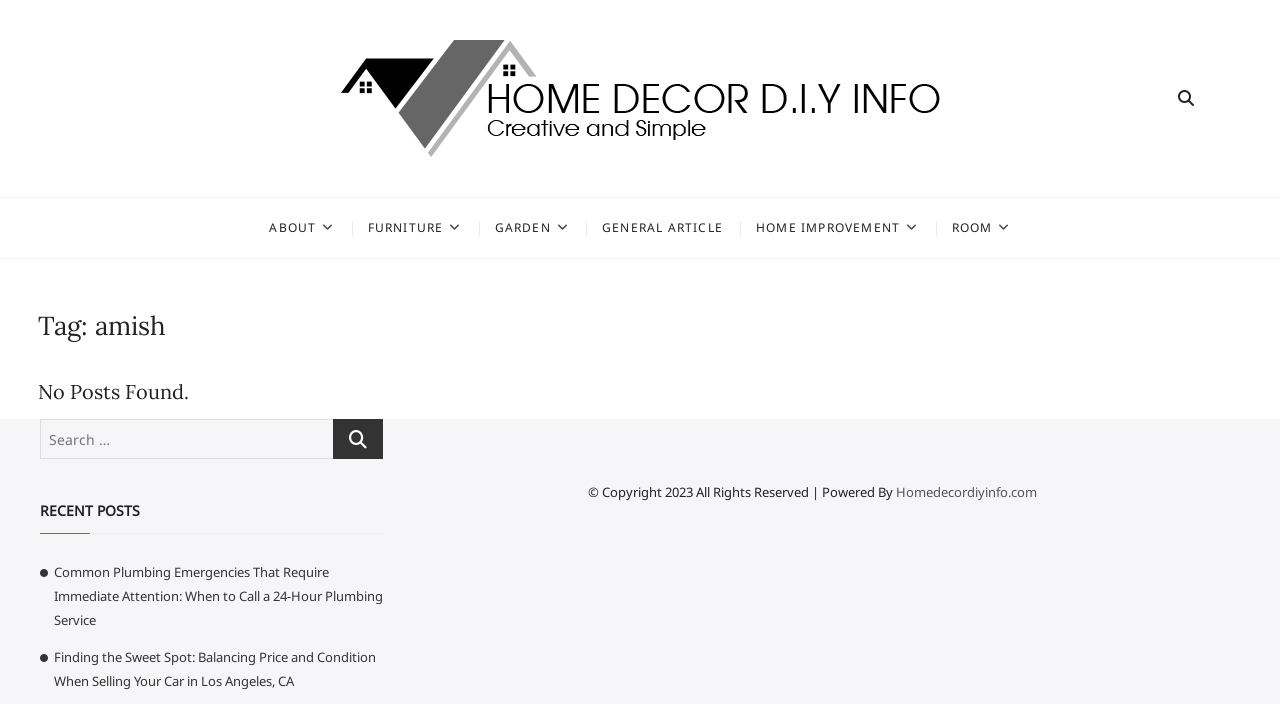Identify the bounding box coordinates of the area you need to click to perform the following instruction: "Visit Homedecordiyinfo.com".

[0.7, 0.686, 0.81, 0.712]